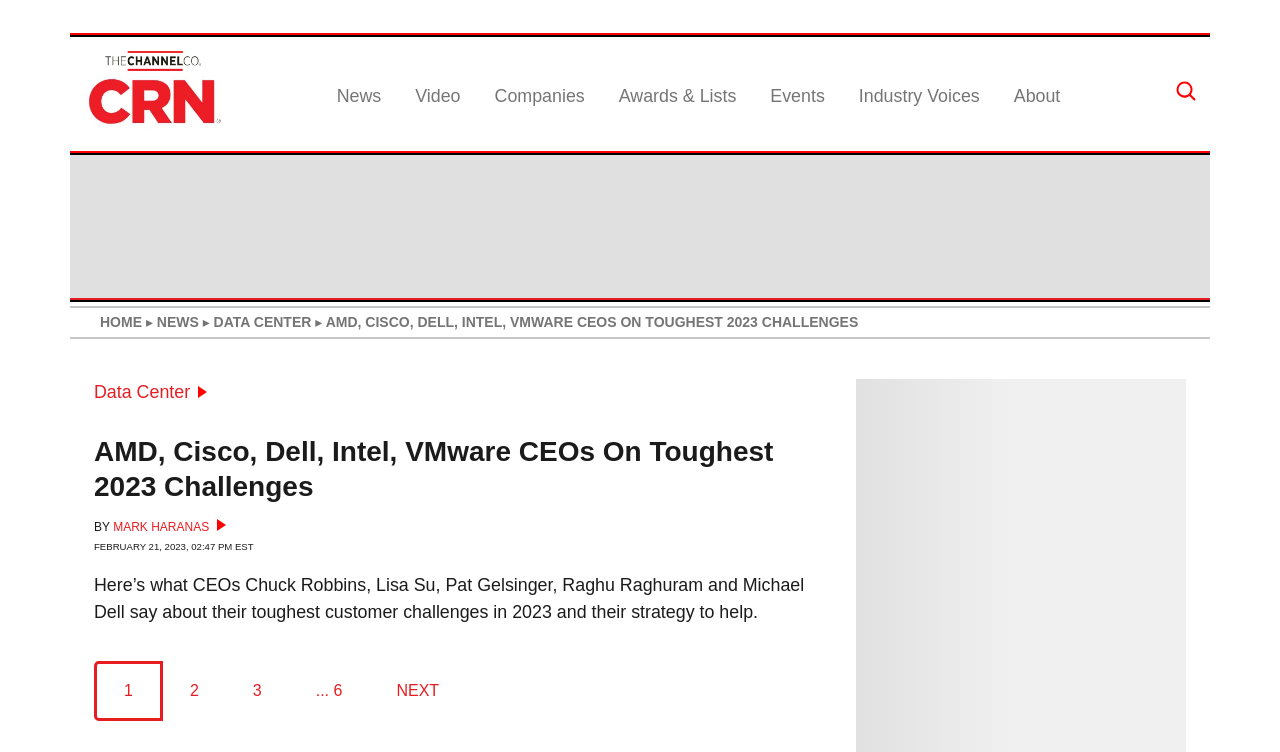Determine the bounding box coordinates of the area to click in order to meet this instruction: "Search for disc golf information".

None